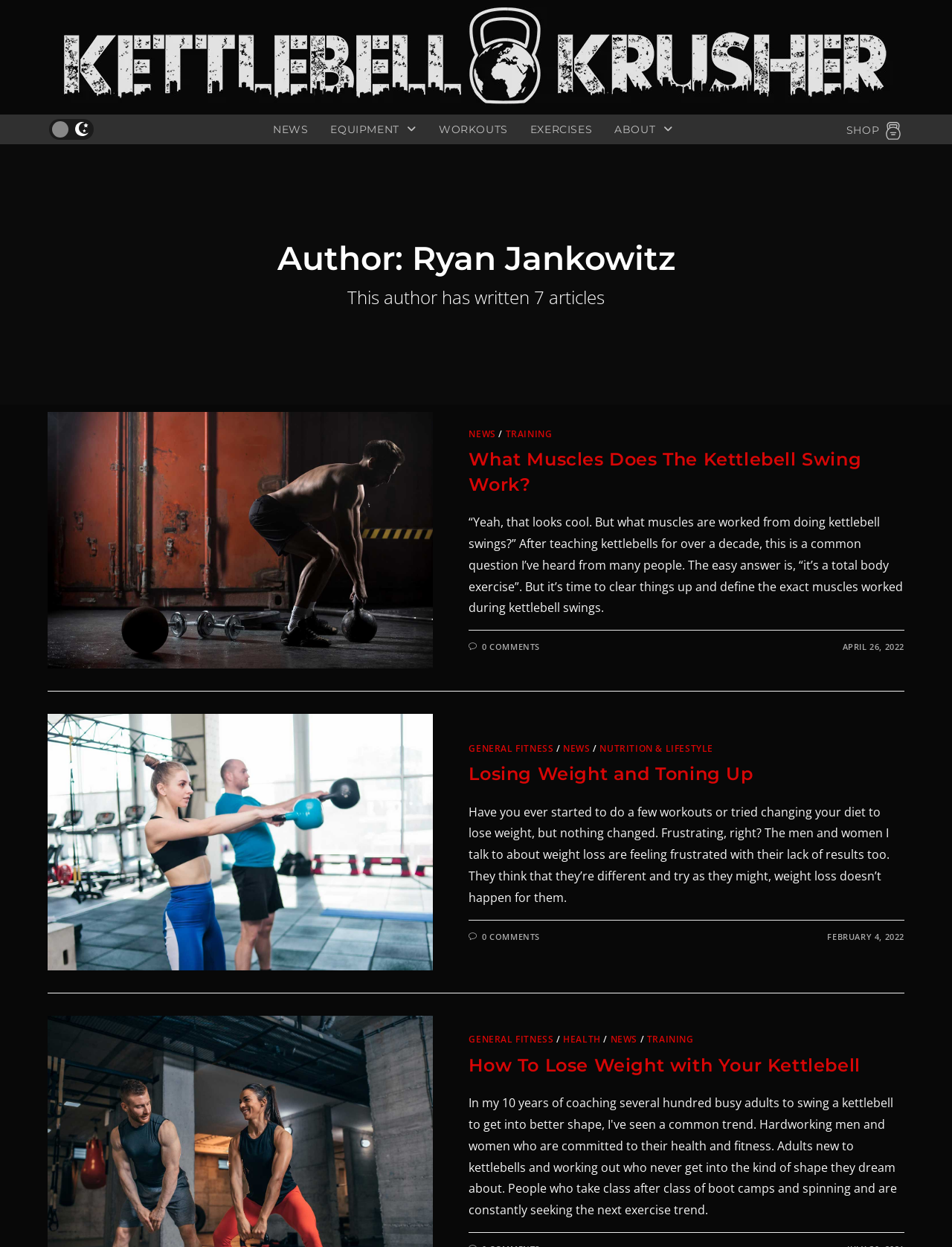What is the category of the third article?
Provide a thorough and detailed answer to the question.

The category of the third article is mentioned in the link 'GENERAL FITNESS'.